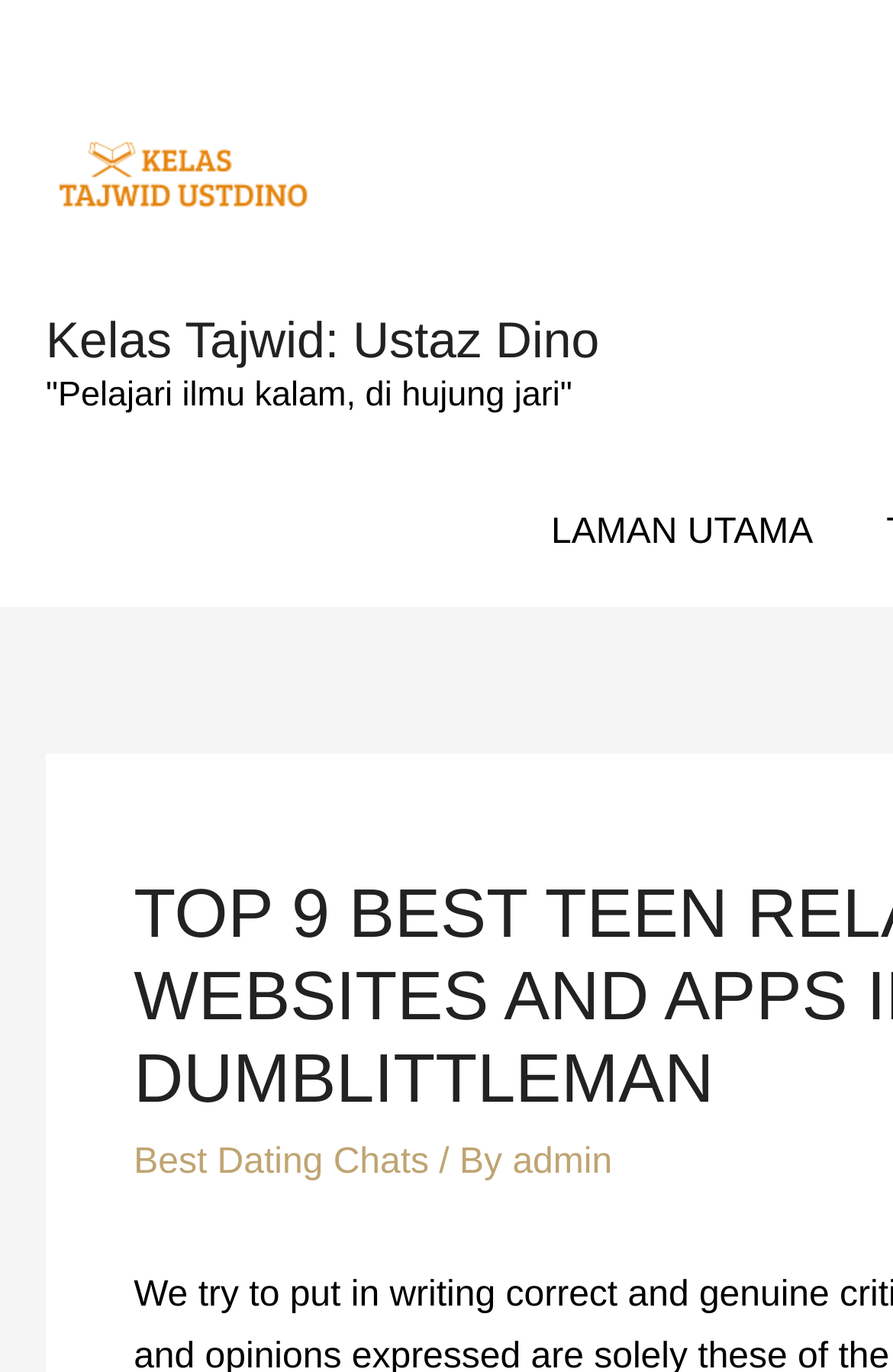Given the content of the image, can you provide a detailed answer to the question?
What is the title of the first link?

The first link on the webpage has an OCR text 'Kelas Tajwid: Ustaz Dino', which is the title of the link.